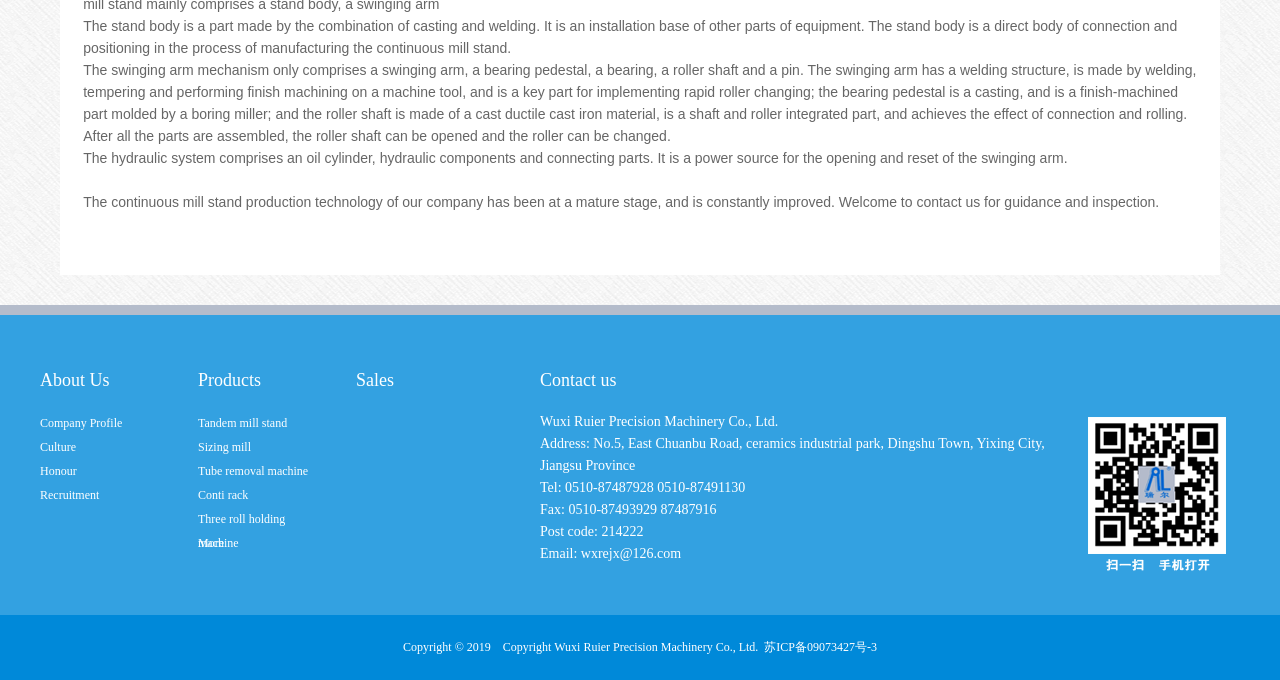What is the material of the roller shaft?
Give a one-word or short phrase answer based on the image.

Cast ductile cast iron